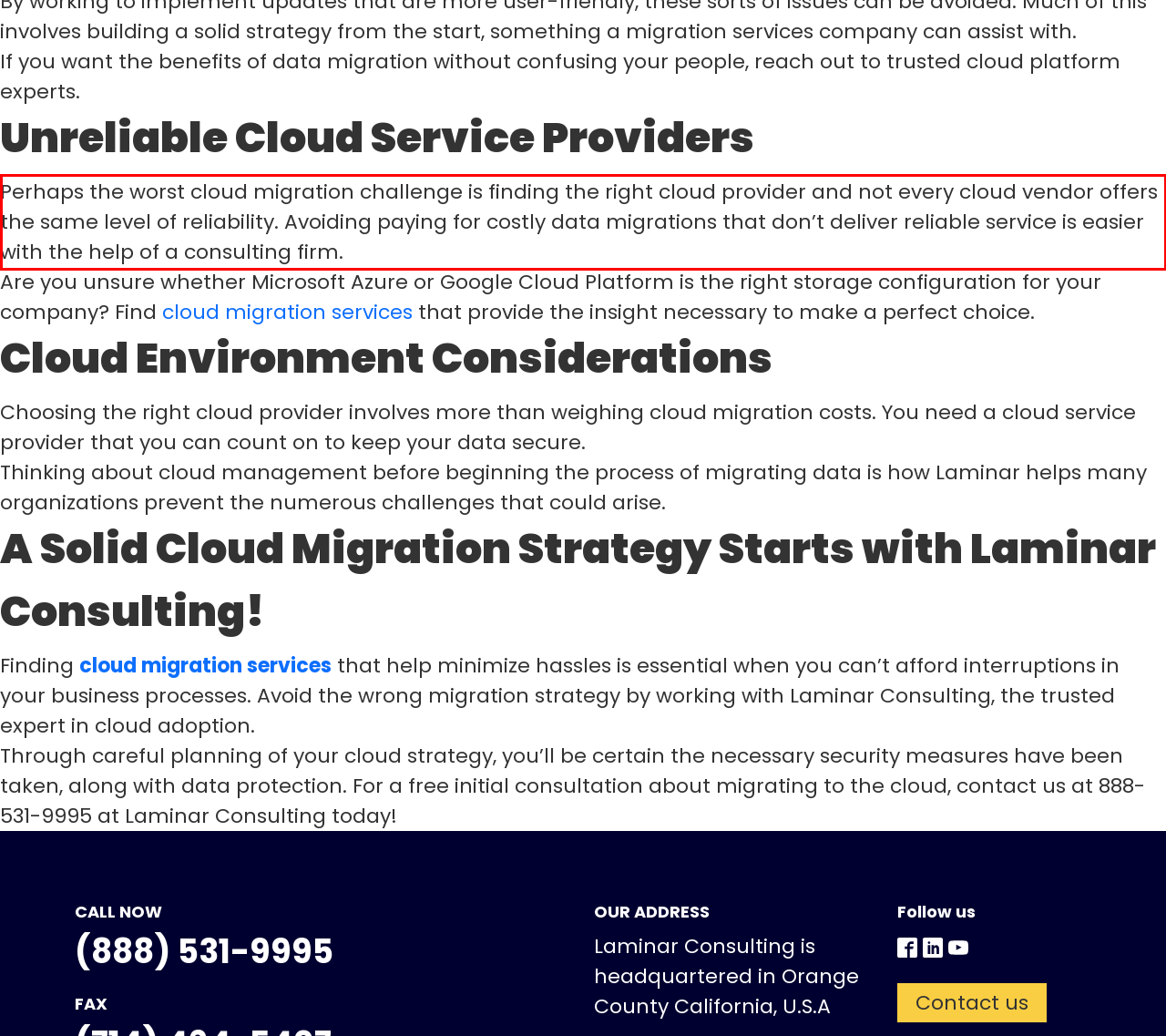Look at the webpage screenshot and recognize the text inside the red bounding box.

Perhaps the worst cloud migration challenge is finding the right cloud provider and not every cloud vendor offers the same level of reliability. Avoiding paying for costly data migrations that don’t deliver reliable service is easier with the help of a consulting firm.